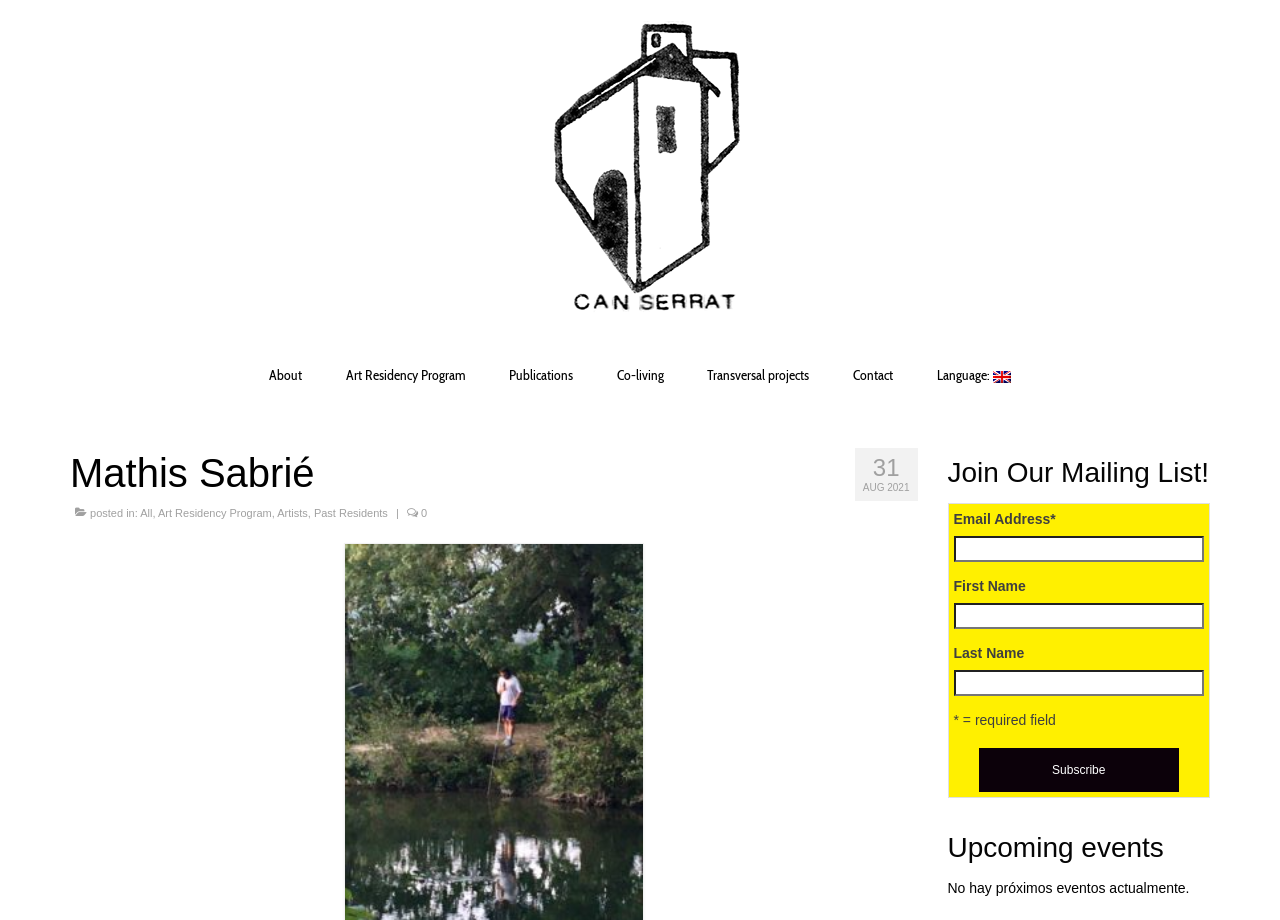Can you find the bounding box coordinates for the element that needs to be clicked to execute this instruction: "Click on About"? The coordinates should be given as four float numbers between 0 and 1, i.e., [left, top, right, bottom].

[0.194, 0.389, 0.251, 0.426]